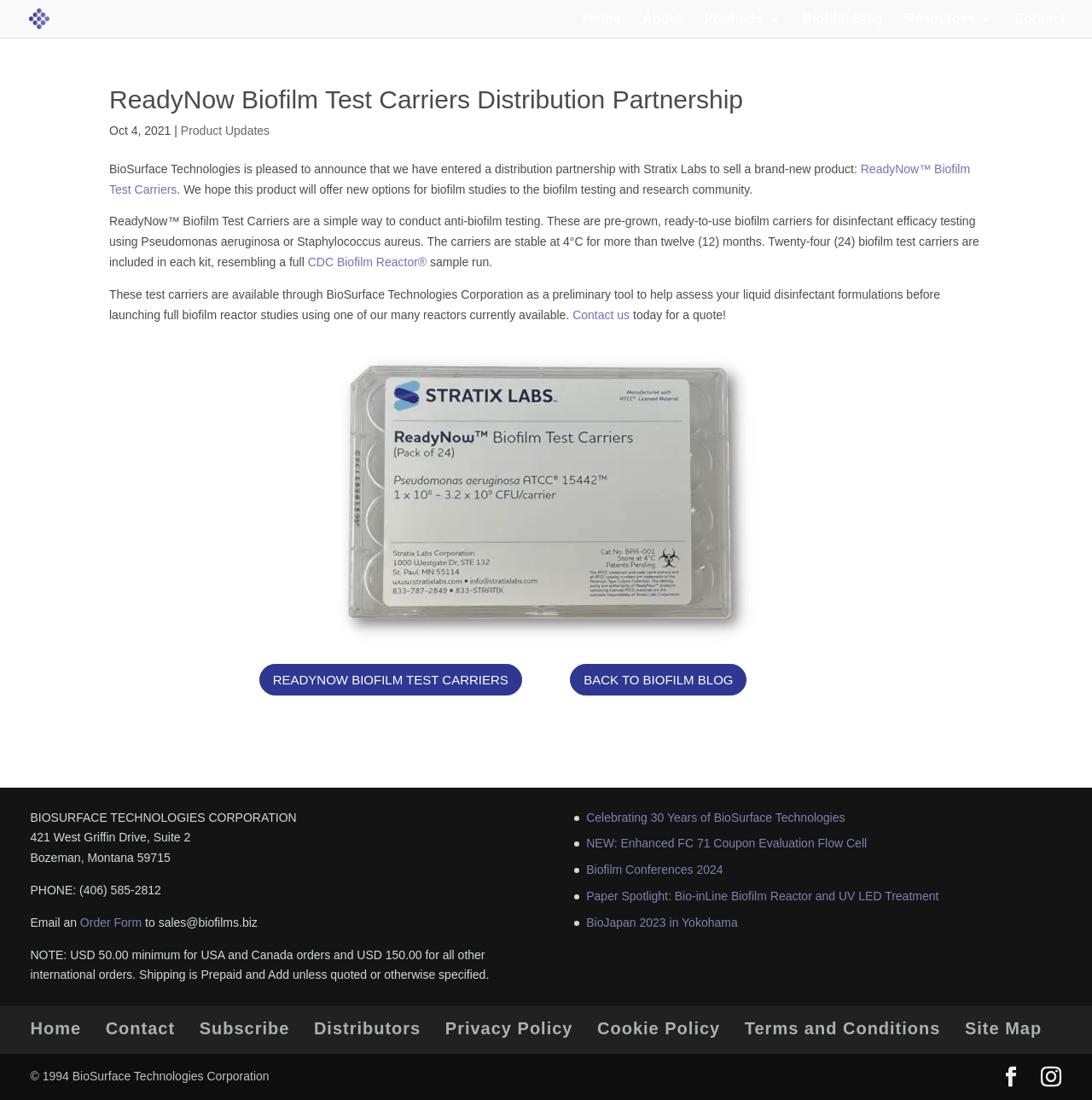Determine the bounding box coordinates of the section to be clicked to follow the instruction: "Read the 'ReadyNow Biofilm Test Carriers Distribution Partnership' article". The coordinates should be given as four float numbers between 0 and 1, formatted as [left, top, right, bottom].

[0.1, 0.079, 0.9, 0.651]